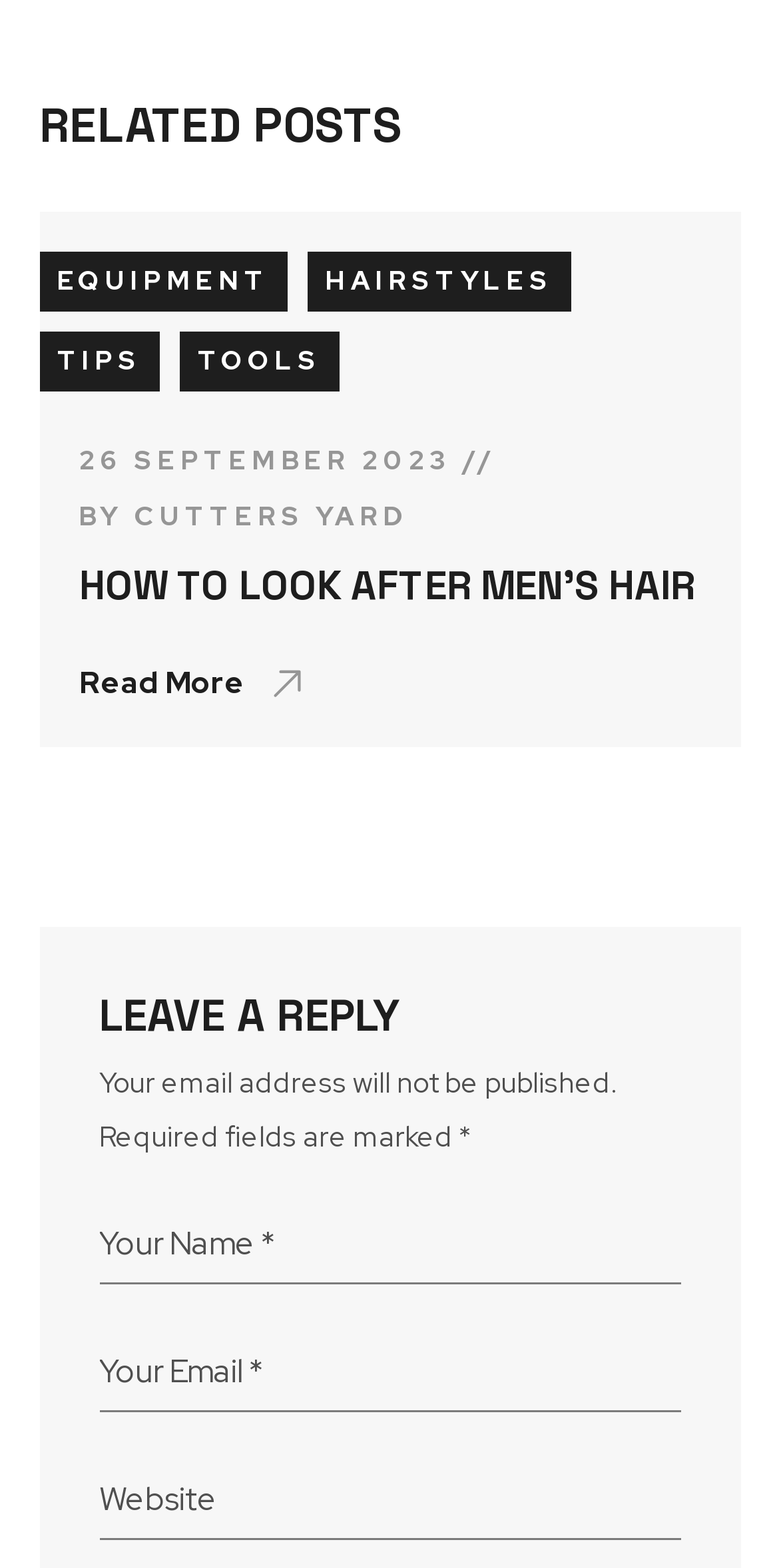Pinpoint the bounding box coordinates of the clickable element to carry out the following instruction: "Read the article HOW TO LOOK AFTER MEN’S HAIR."

[0.101, 0.353, 0.899, 0.394]